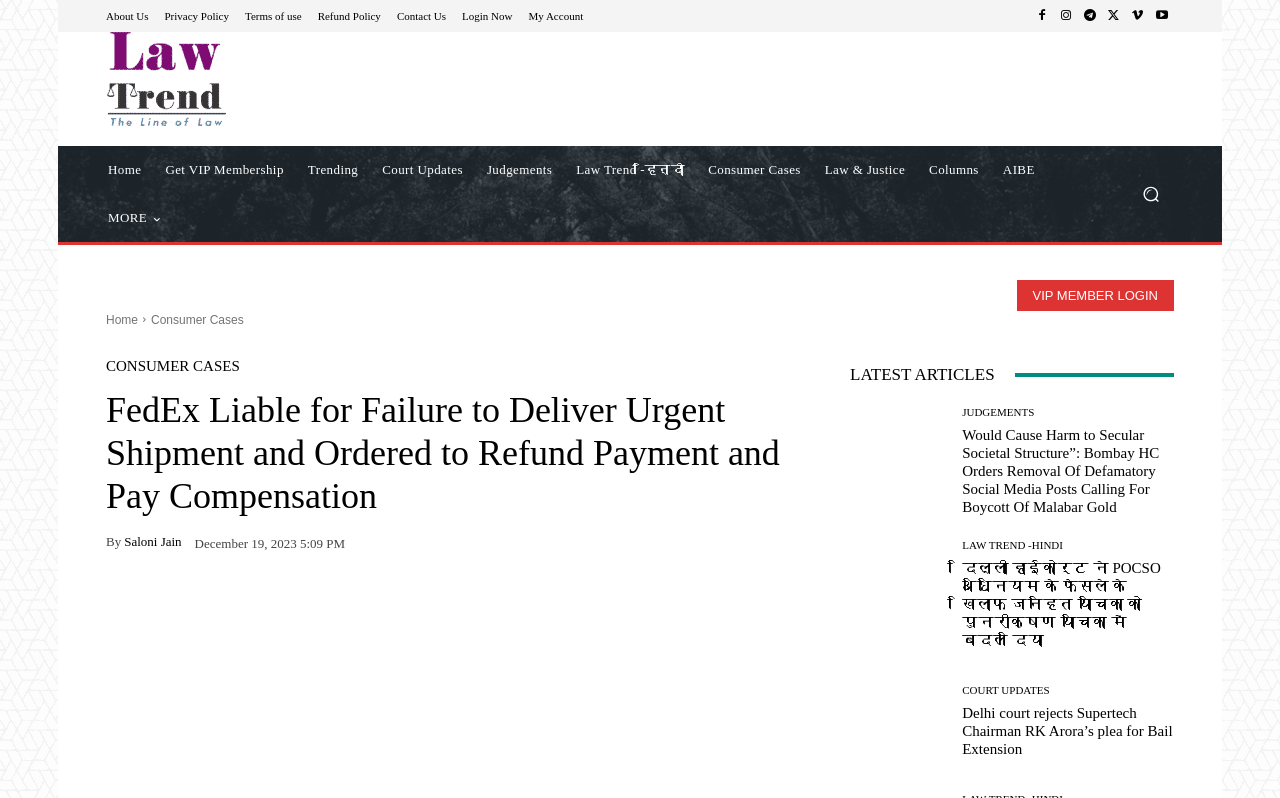Determine the bounding box of the UI element mentioned here: "Law TrendThe Line of Law". The coordinates must be in the format [left, top, right, bottom] with values ranging from 0 to 1.

[0.083, 0.04, 0.307, 0.158]